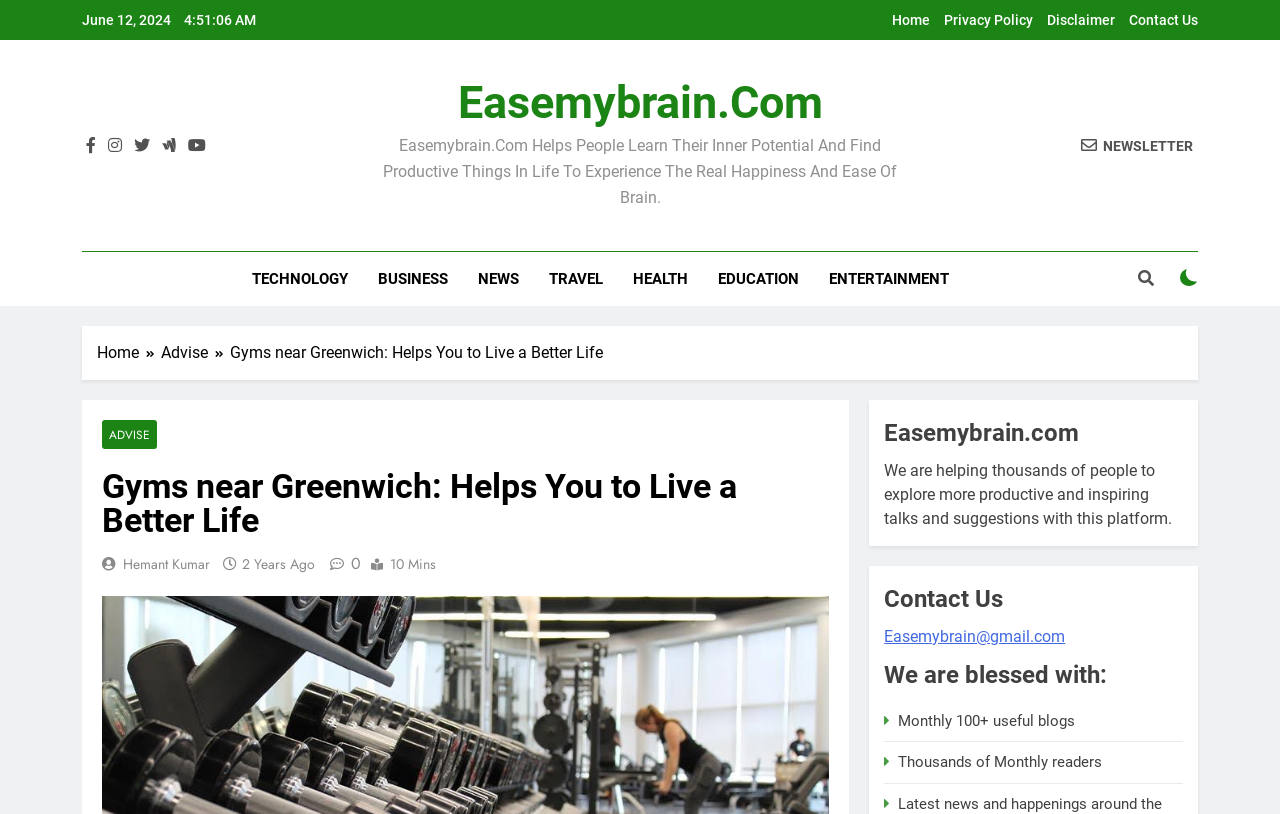What is the date displayed on the webpage?
Examine the screenshot and reply with a single word or phrase.

June 12, 2024